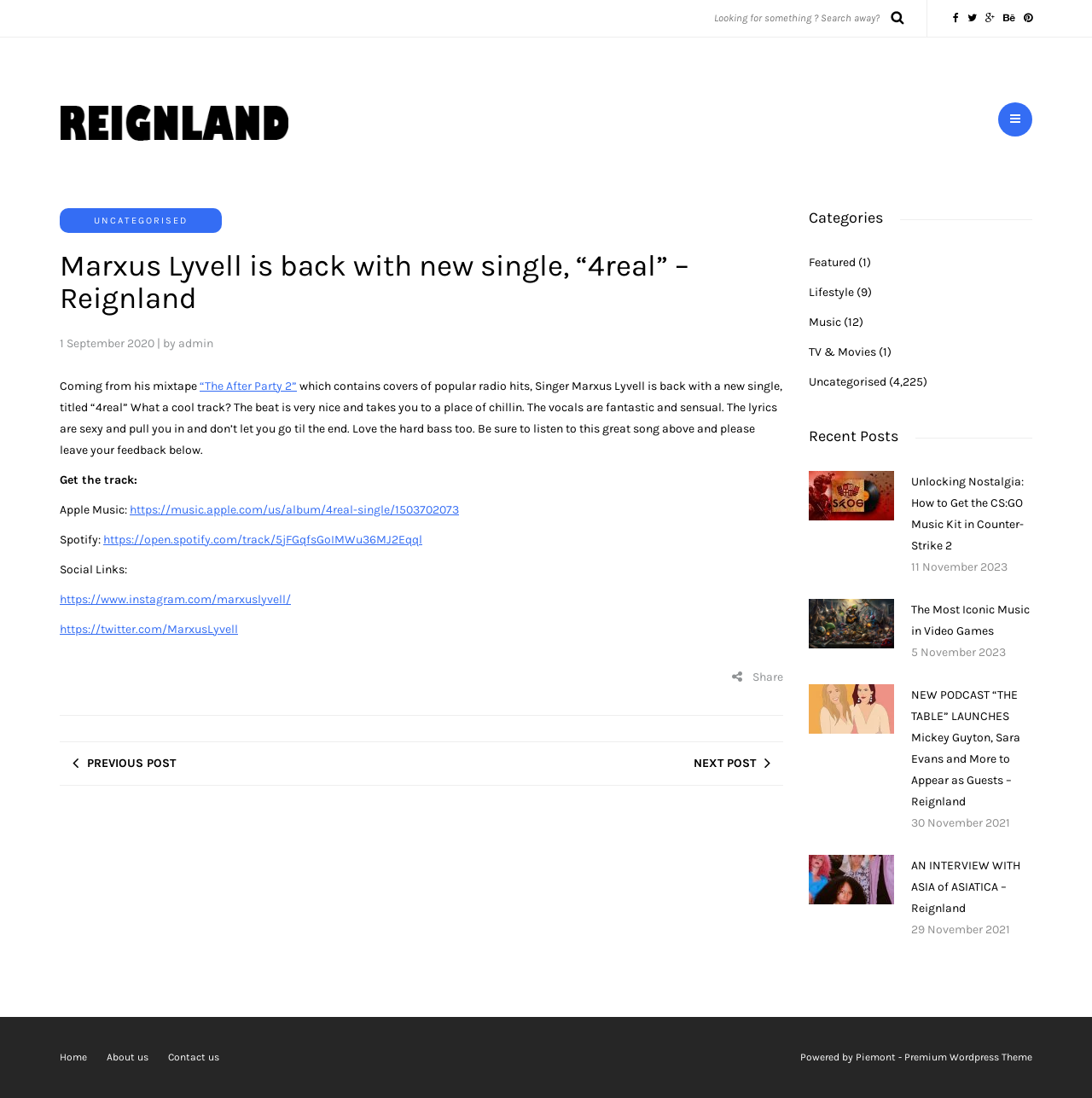What is the title of the mixtape mentioned in the article?
Provide a one-word or short-phrase answer based on the image.

“The After Party 2”